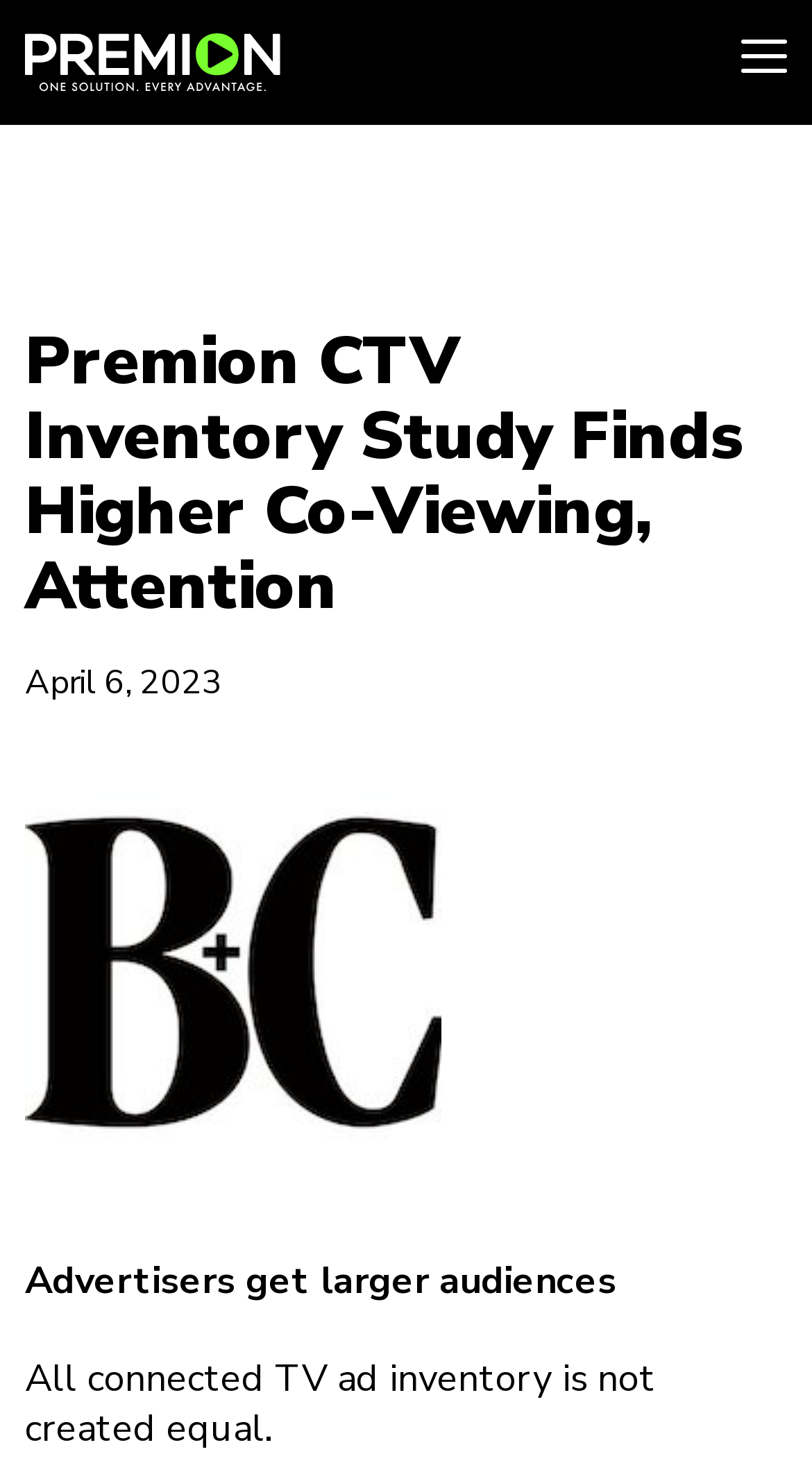What is the unit that conducted the study?
Provide a detailed and well-explained answer to the question.

I found the unit by understanding the context of the webpage and the content of the main heading, which mentions 'Premion CTV Inventory Study'.